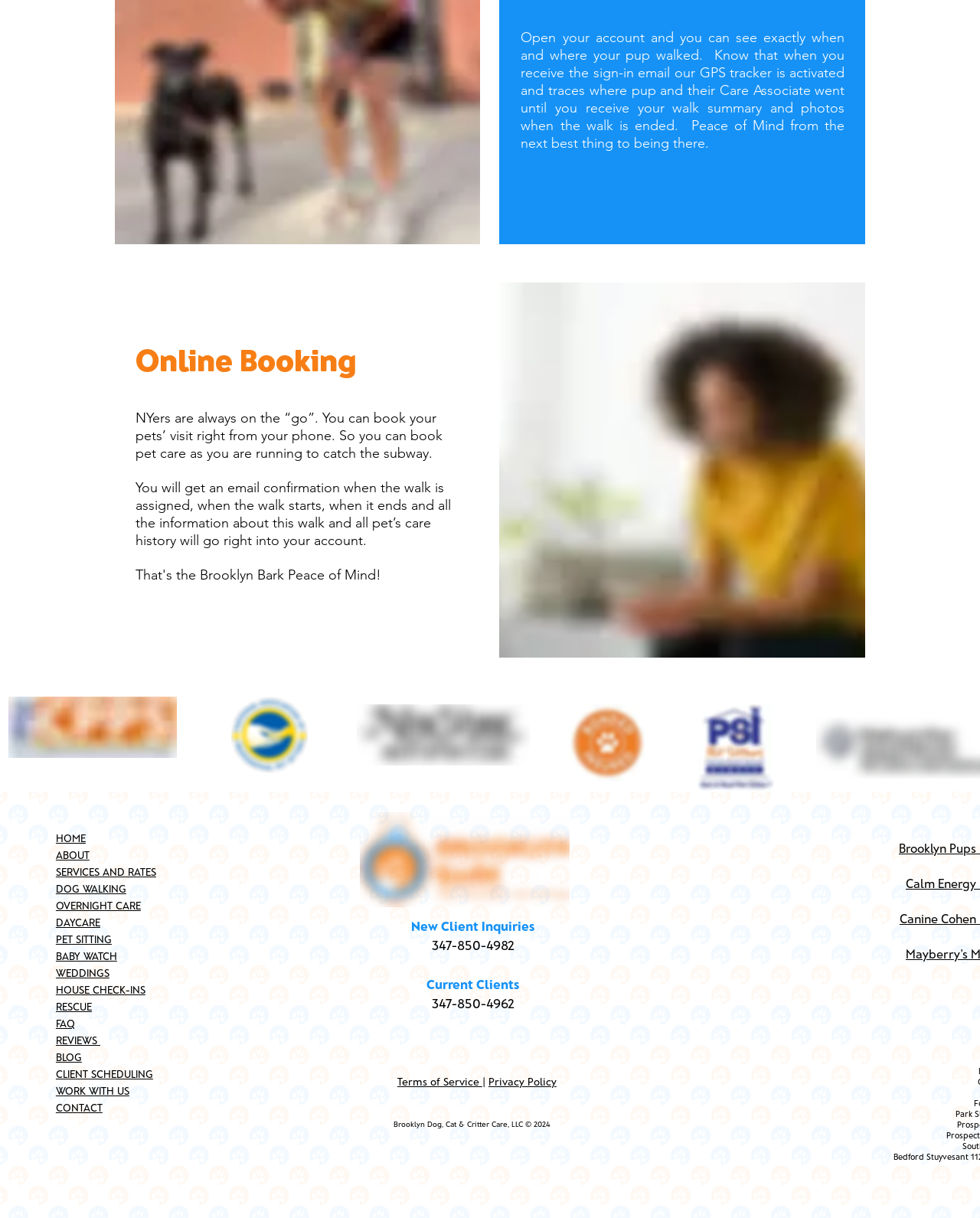What is the purpose of the GPS tracker?
Could you answer the question in a detailed manner, providing as much information as possible?

According to the webpage, the GPS tracker is activated when the user receives a sign-in email, and it tracks the location of the pet and its care associate during the walk. This provides peace of mind for the pet owner, as they can see exactly where and when their pet was walked.